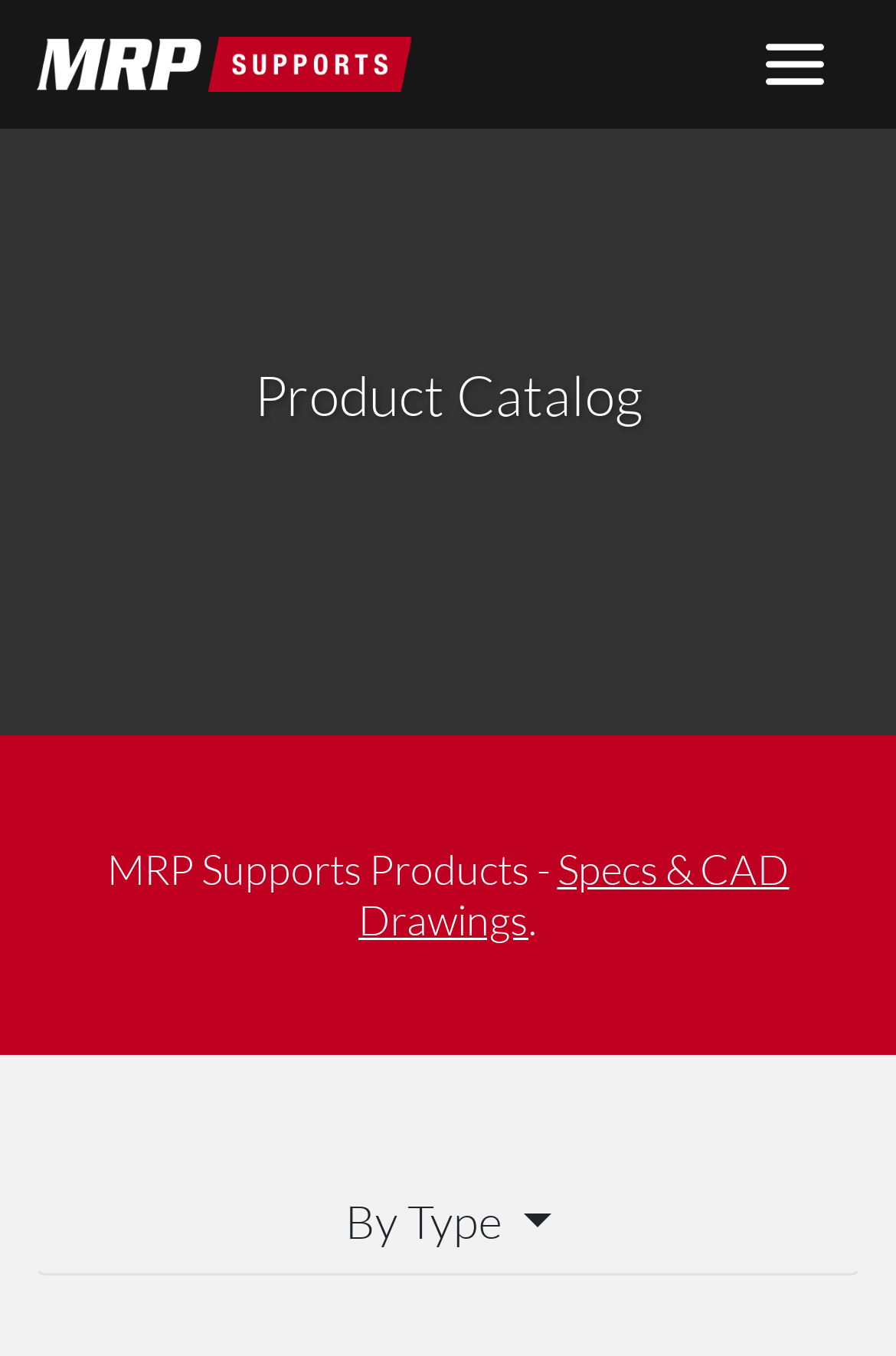Respond to the following question using a concise word or phrase: 
What is the orientation of the product list?

Vertical